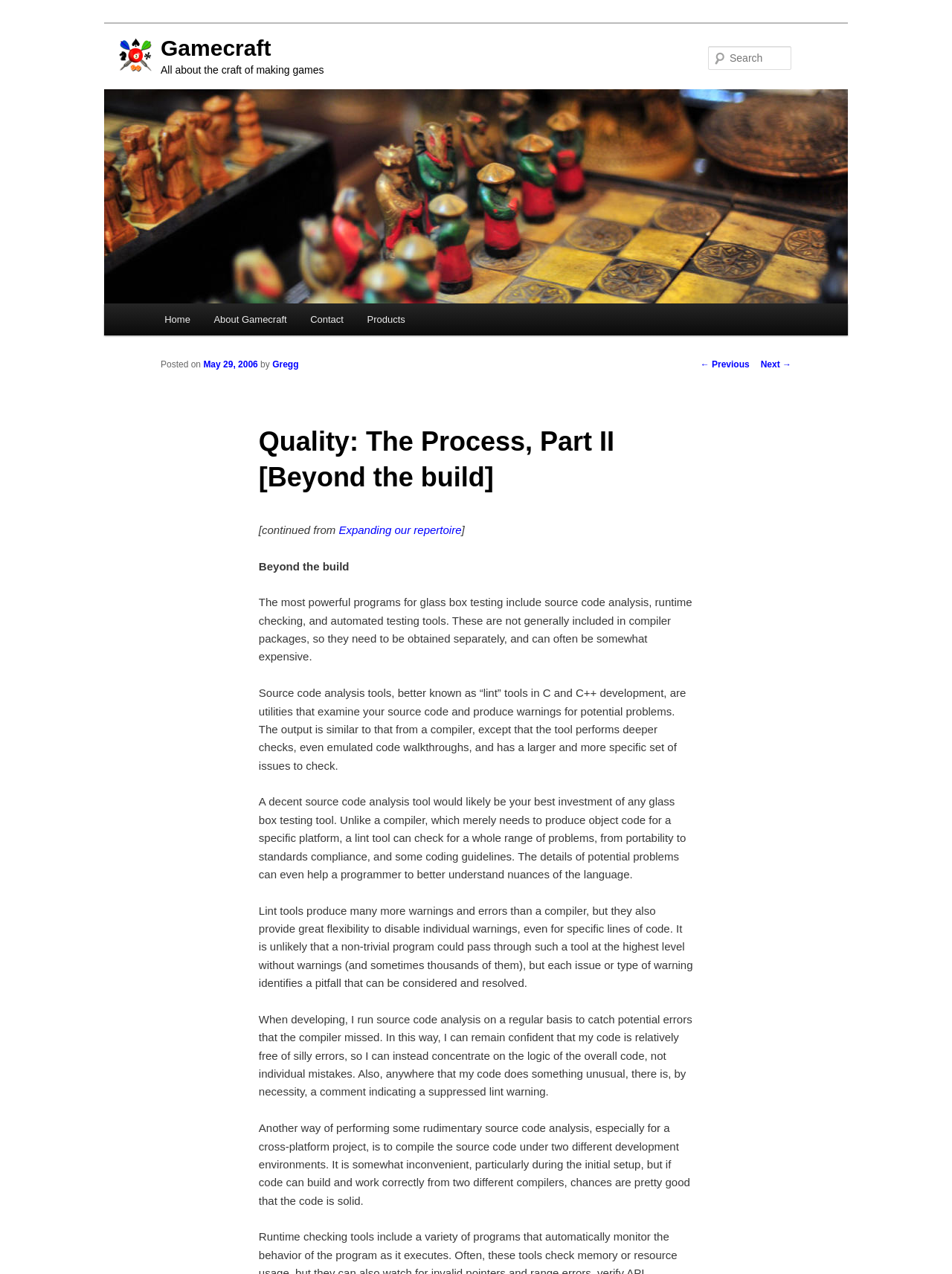Determine the bounding box for the HTML element described here: "Expanding our repertoire". The coordinates should be given as [left, top, right, bottom] with each number being a float between 0 and 1.

[0.356, 0.411, 0.485, 0.421]